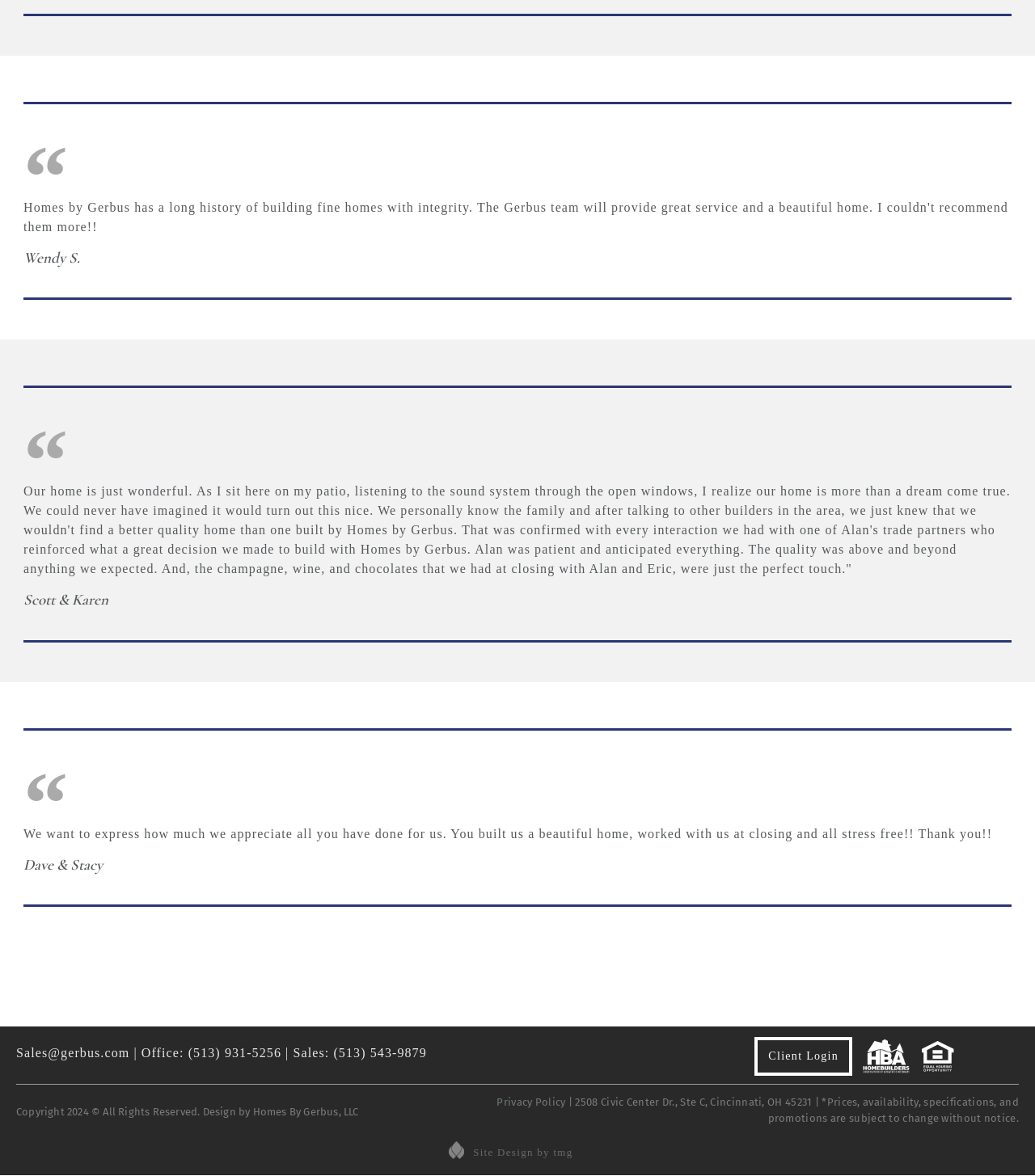From the image, can you give a detailed response to the question below:
What is the phone number for sales?

I found the sales phone number by examining the static text element at the bottom of the page, which contains the contact information.